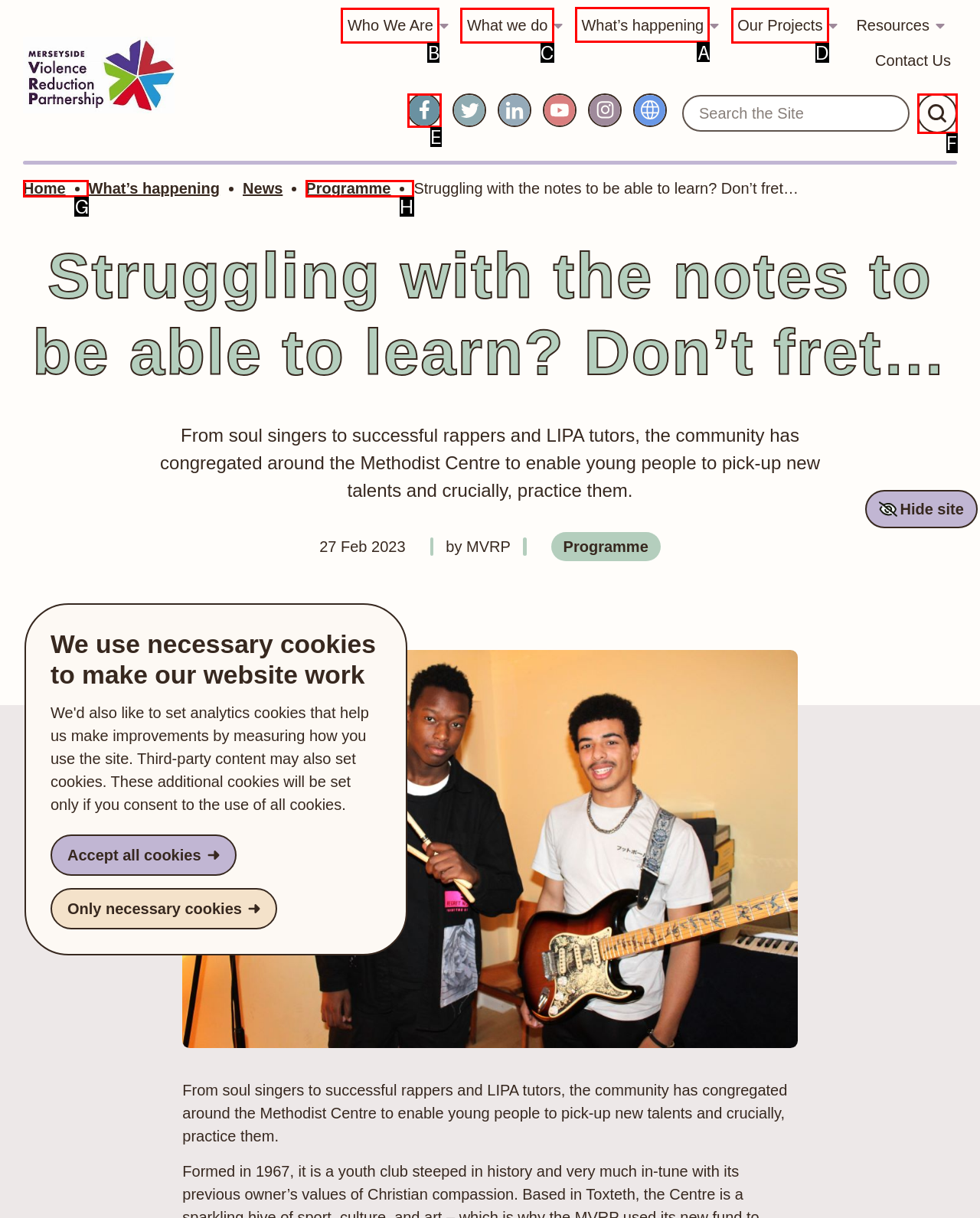Tell me the letter of the UI element to click in order to accomplish the following task: Visit the 'What’s happening' page
Answer with the letter of the chosen option from the given choices directly.

A